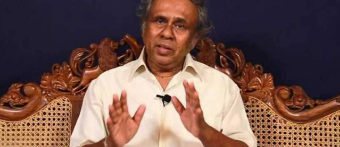Give a comprehensive caption for the image.

The image features a speaker engaging in a discussion, likely addressing topics of significant social or political relevance. Clad in a light-colored shirt, he appears to be emphasizing key points, with his hands gesturing to underscore his statements. The backdrop is a dark blue, providing a contrasting yet focused backdrop, while the ornate wooden chair suggests a formal or traditional setting. This presentation context aligns with the discussions surrounding geopolitical issues, internal strife in nations, and the impacts of Western influence, as referenced in the accompanying text about critical global matters.